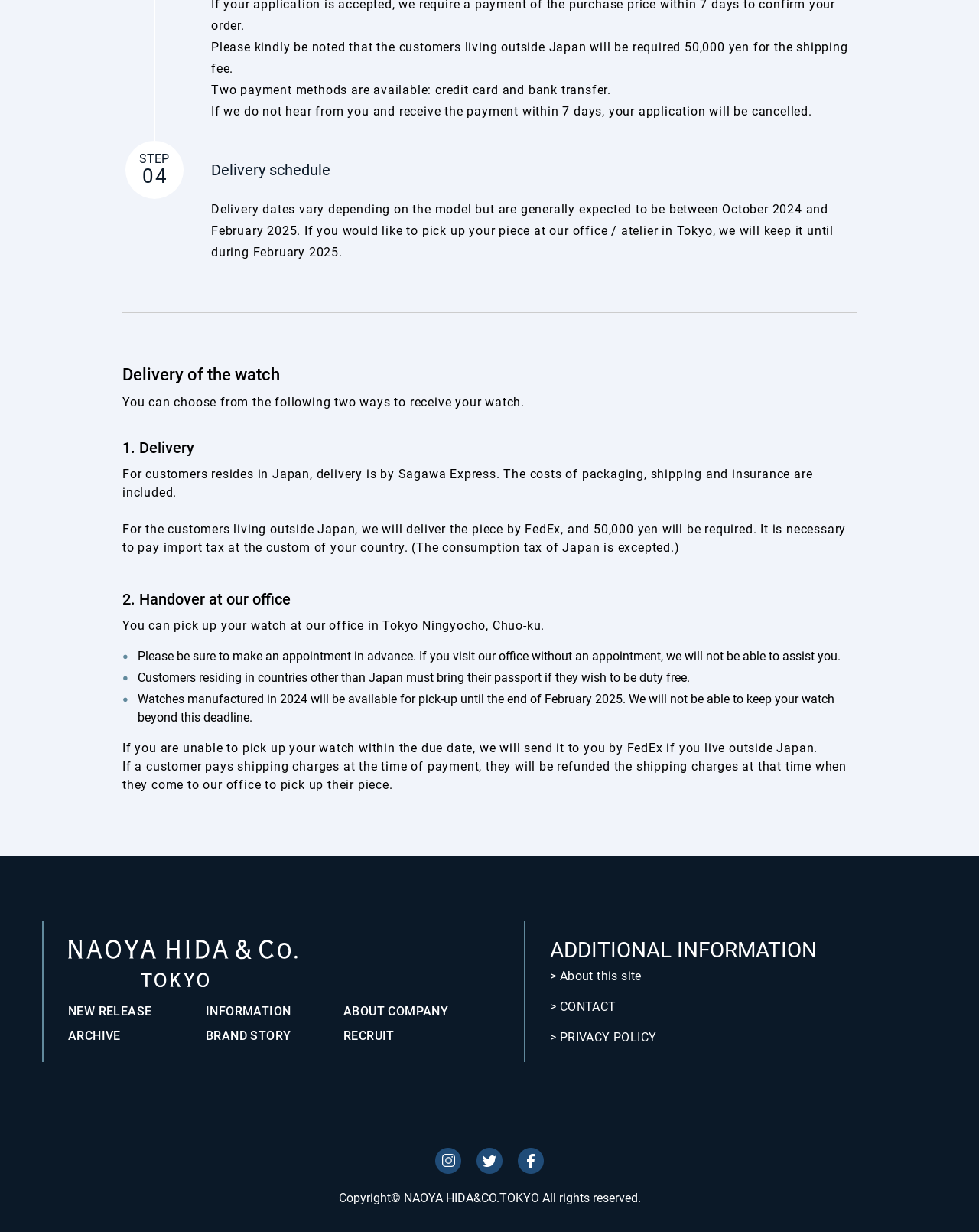Provide a brief response in the form of a single word or phrase:
What happens if a customer pays shipping charges and then picks up their watch at the office?

Refund of shipping charges